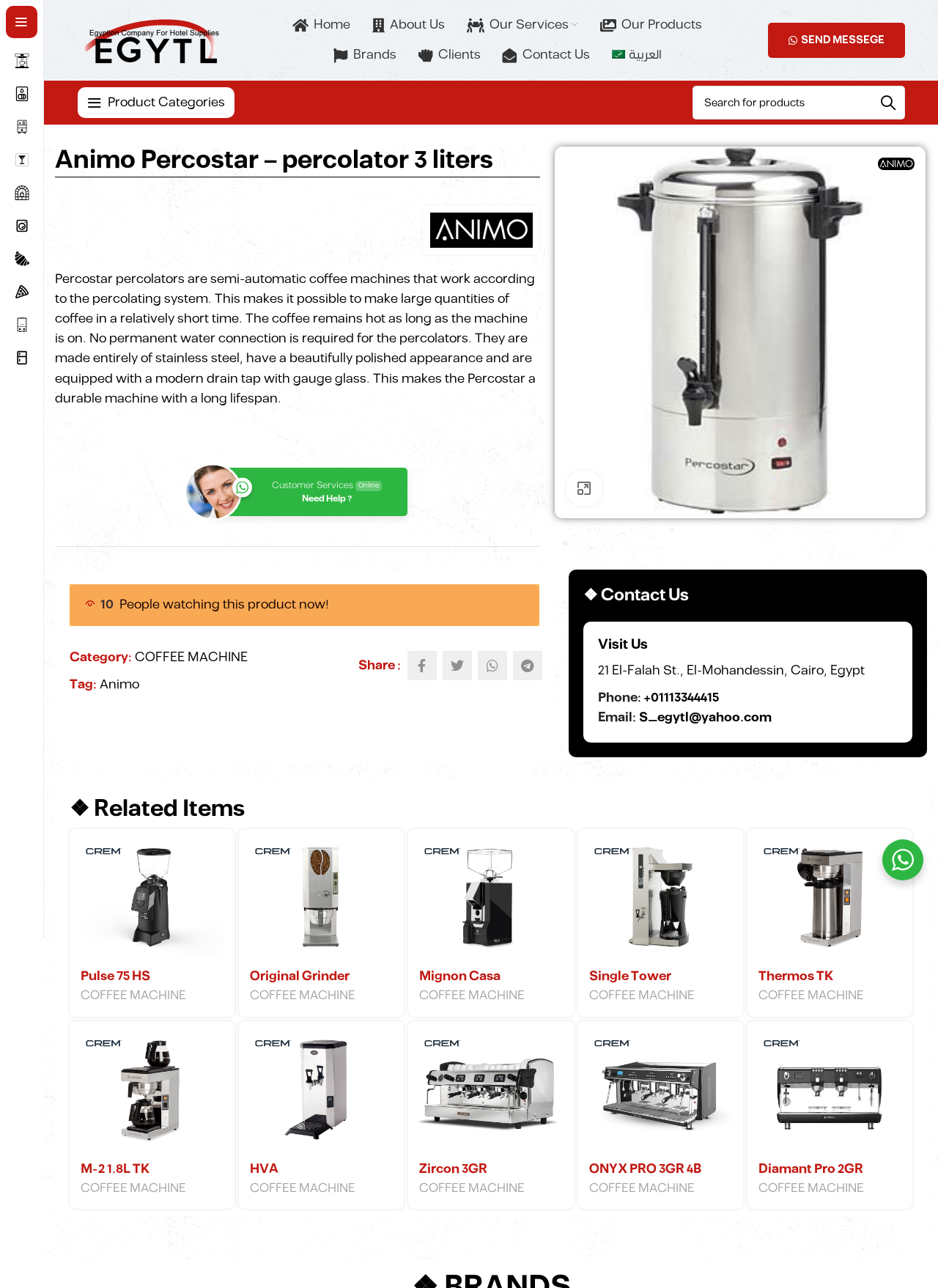Identify and extract the main heading of the webpage.

Animo Percostar – percolator 3 liters